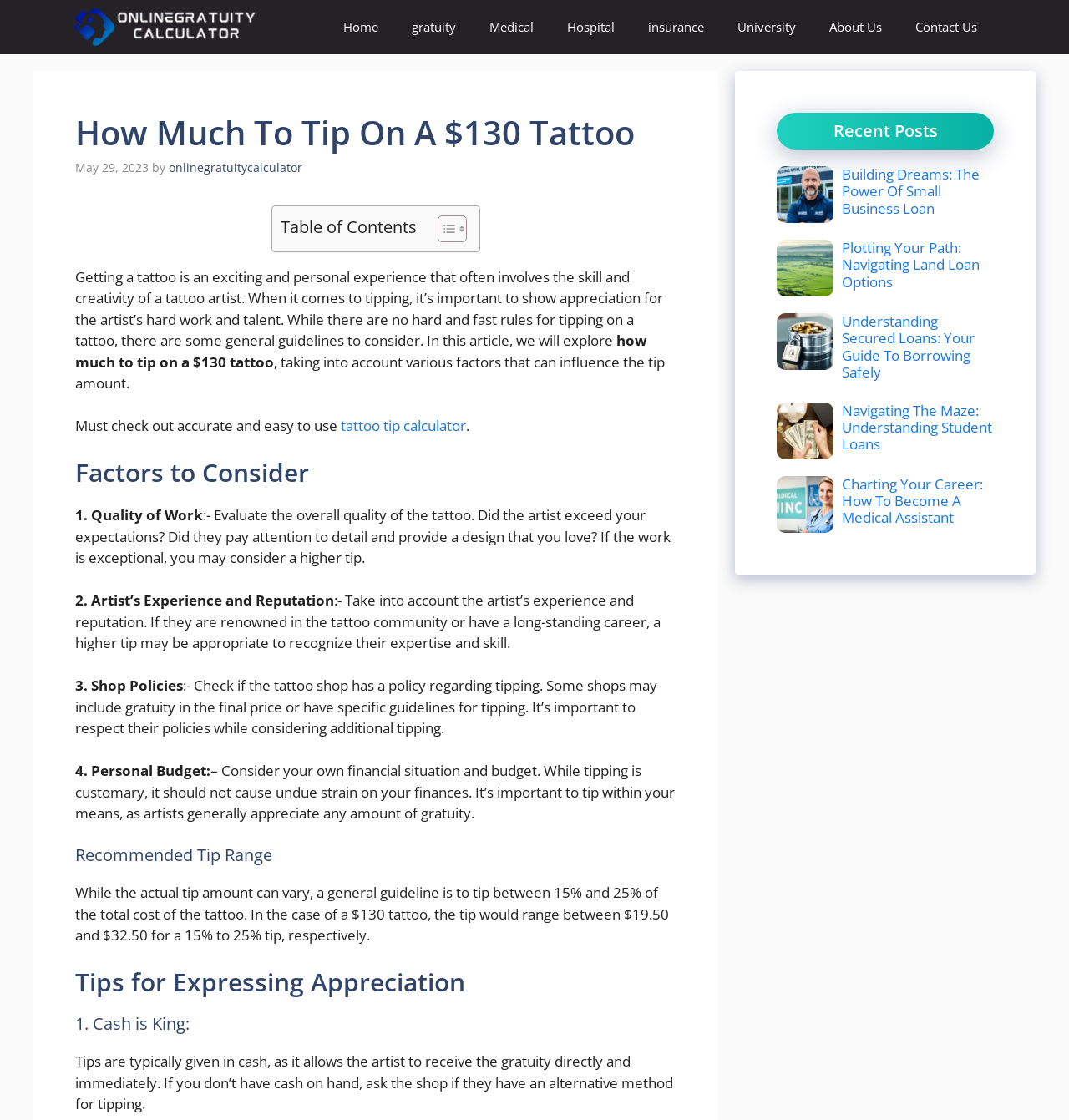Please locate the bounding box coordinates of the element's region that needs to be clicked to follow the instruction: "Click on the 'OG Calculator' link". The bounding box coordinates should be provided as four float numbers between 0 and 1, i.e., [left, top, right, bottom].

[0.07, 0.0, 0.242, 0.048]